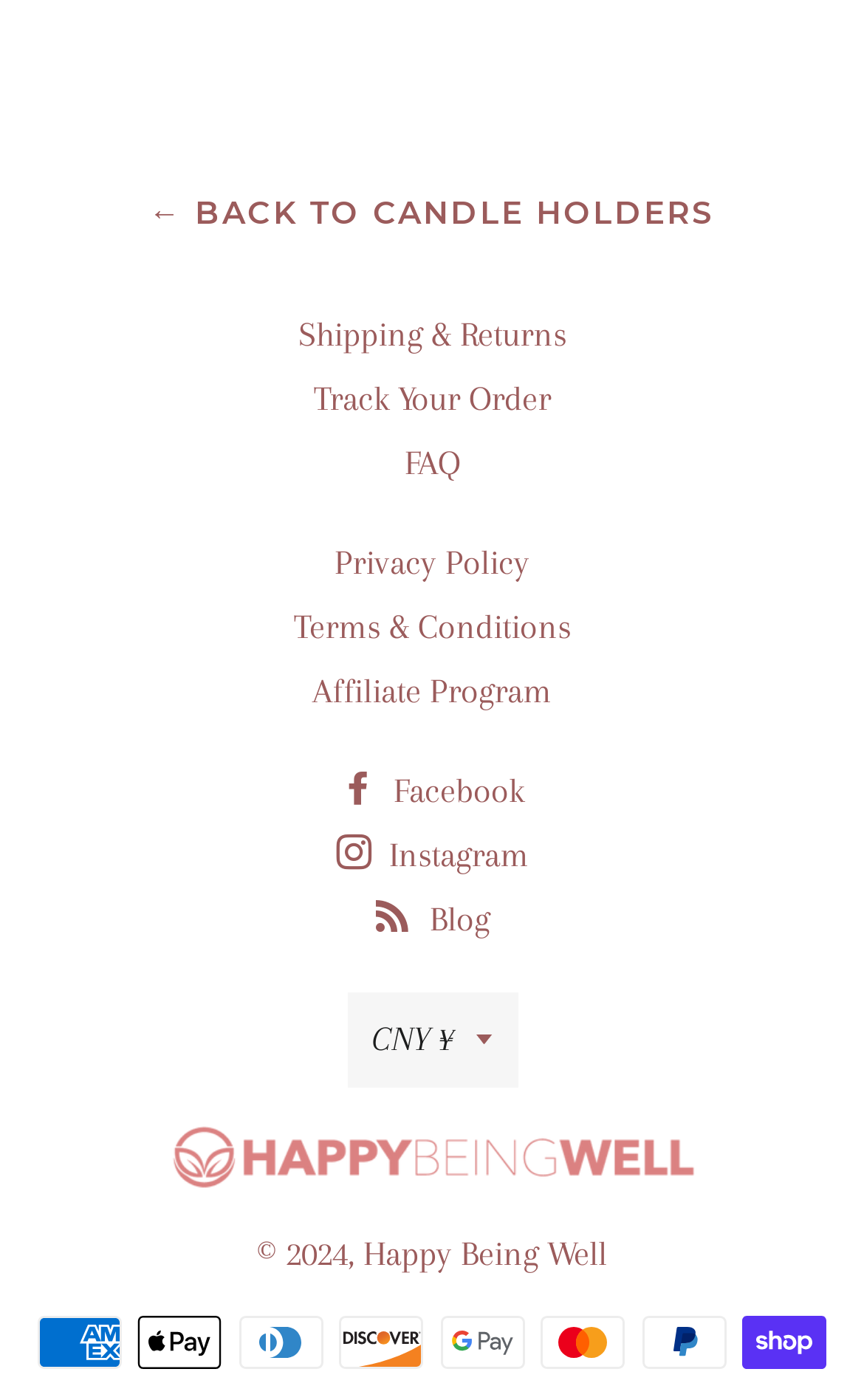Identify the bounding box coordinates of the region that needs to be clicked to carry out this instruction: "Change currency". Provide these coordinates as four float numbers ranging from 0 to 1, i.e., [left, top, right, bottom].

[0.401, 0.708, 0.599, 0.776]